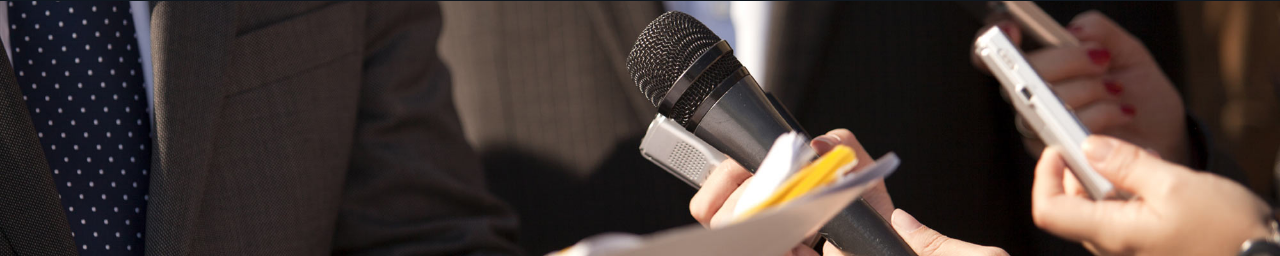Provide a thorough description of the contents of the image.

In this image, we see a close-up of a microphone being held in a busy press conference or media event. The microphone, a key tool for communication, is situated prominently in the foreground, indicating the importance of the speaker or announcement being made. In the background, a well-dressed individual wearing a dark suit and a polka-dotted tie can be seen, suggesting a professional setting typical of corporate announcements or interviews. Additionally, hands holding notepads and a smartphone are visible, reflecting the media's engagement as they prepare to capture statements or quotes for reporting. This scene captures the dynamic interaction between corporate representatives and the press, highlighting the significance of public relations in today’s business environment.